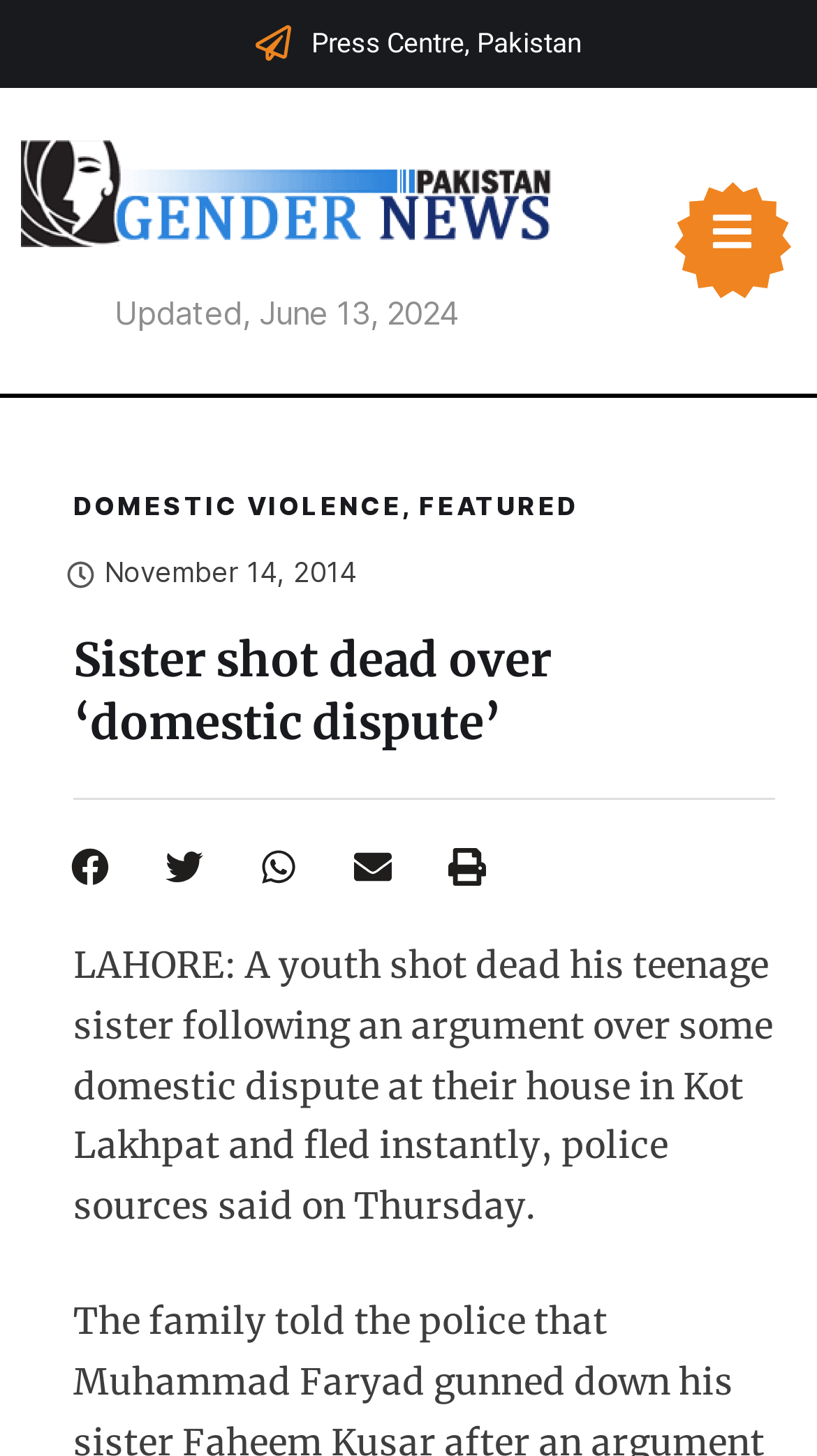Answer the following query with a single word or phrase:
How many sharing options are available?

5